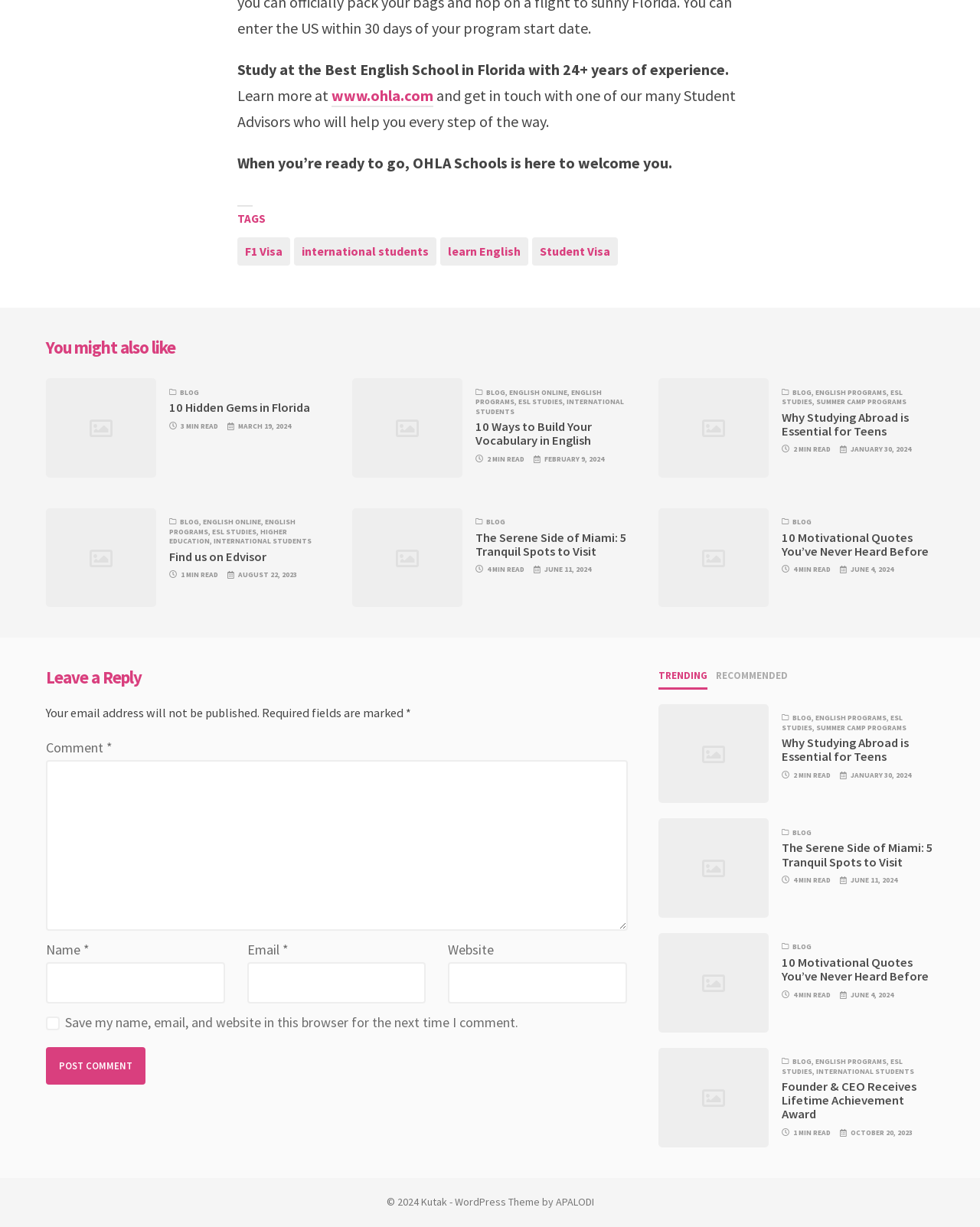Locate the bounding box of the UI element based on this description: "www.ohla.com". Provide four float numbers between 0 and 1 as [left, top, right, bottom].

[0.338, 0.07, 0.442, 0.087]